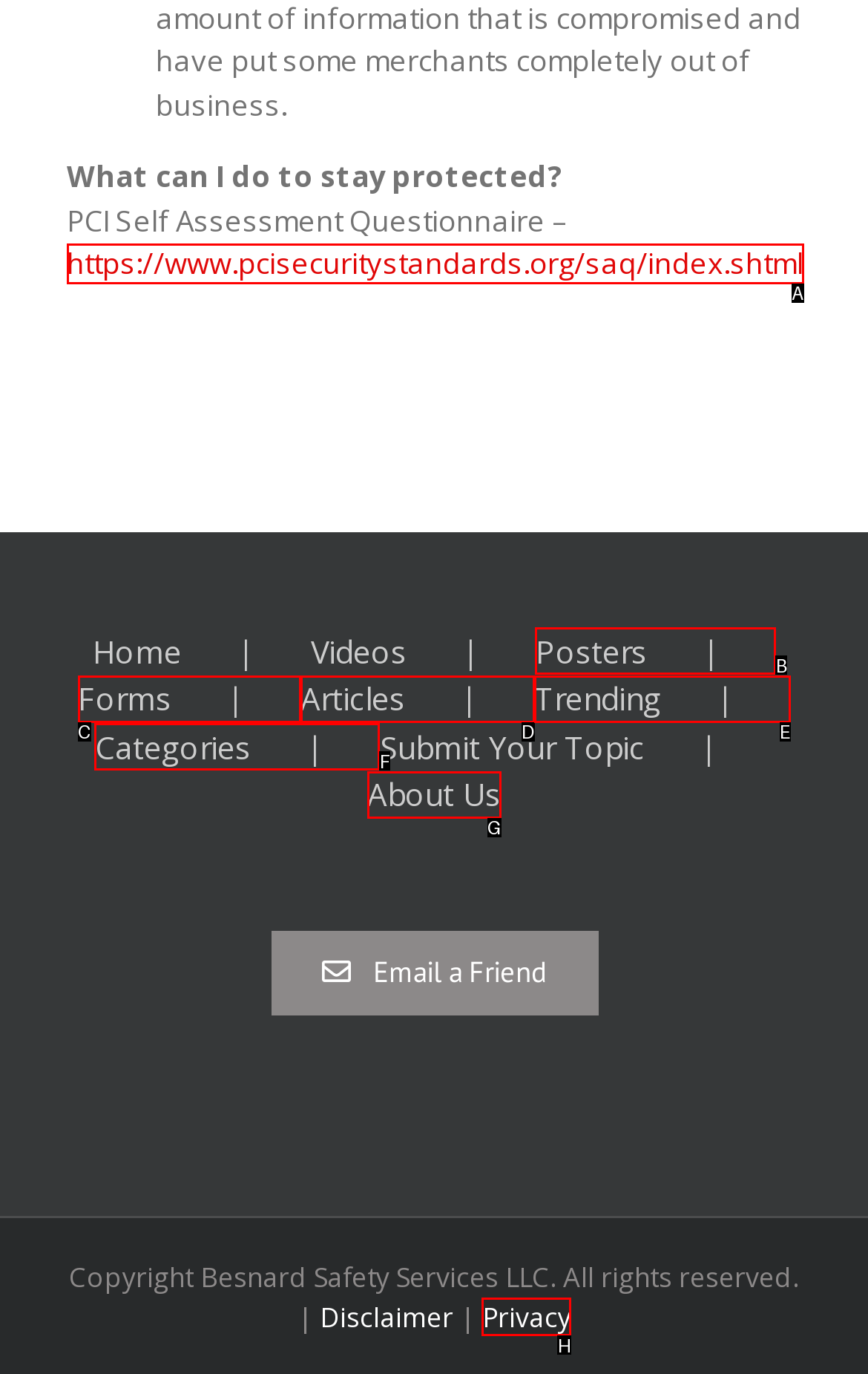Point out the HTML element that matches the following description: About Us
Answer with the letter from the provided choices.

G